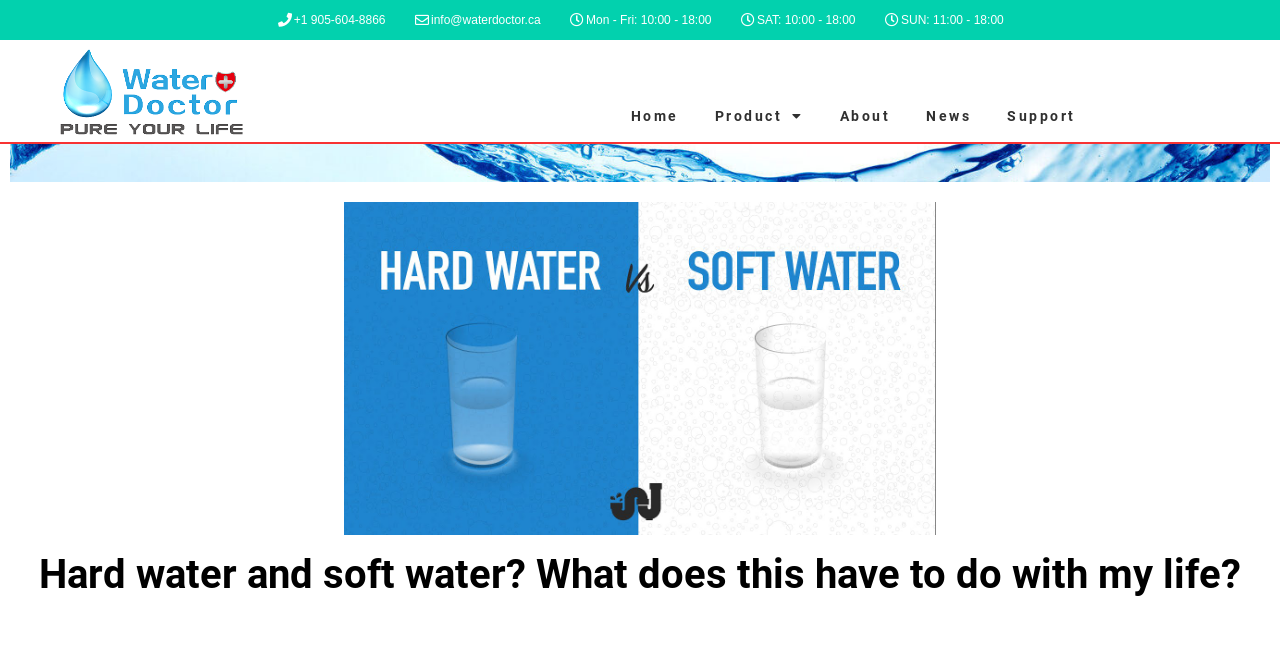Detail the features and information presented on the webpage.

The webpage appears to be the homepage of a company called "Water Doctor" that provides water treatment solutions. At the top left corner, there is a phone number "+1 905-604-8866" and an email address "info@waterdoctor.ca" followed by the business hours. 

To the right of the contact information, there are navigation links: "Home", "Product" with a dropdown menu, "About", "News", and "Support". 

Below the navigation links, there is a large image of a water wave that spans almost the entire width of the page. 

At the bottom of the page, there is a heading that reads "Hard water and soft water? What does this have to do with my life?" which seems to be the title of the page or an introductory question to the content that follows.